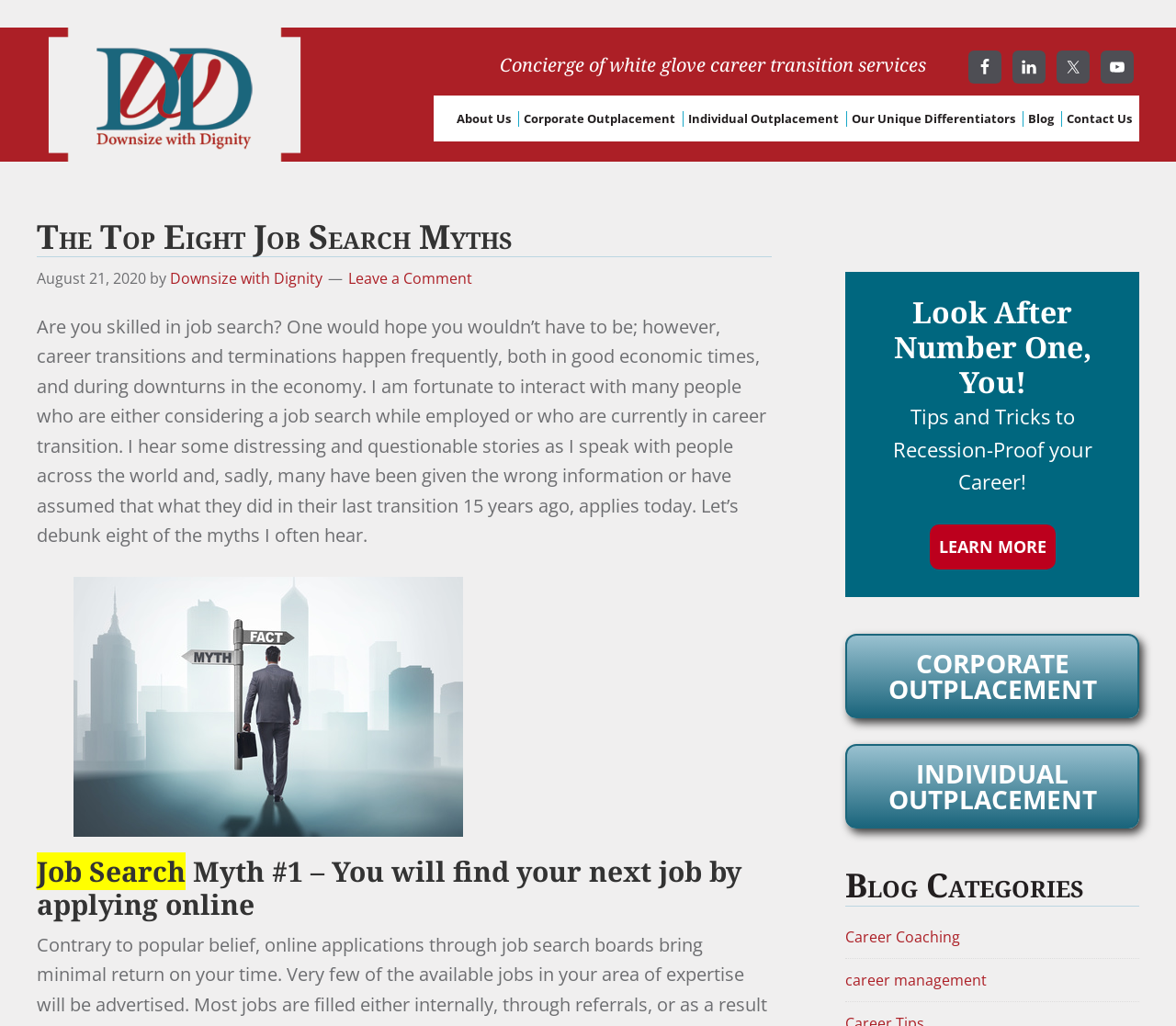Provide the bounding box coordinates for the area that should be clicked to complete the instruction: "Read the blog post about job search myths".

[0.031, 0.306, 0.652, 0.534]